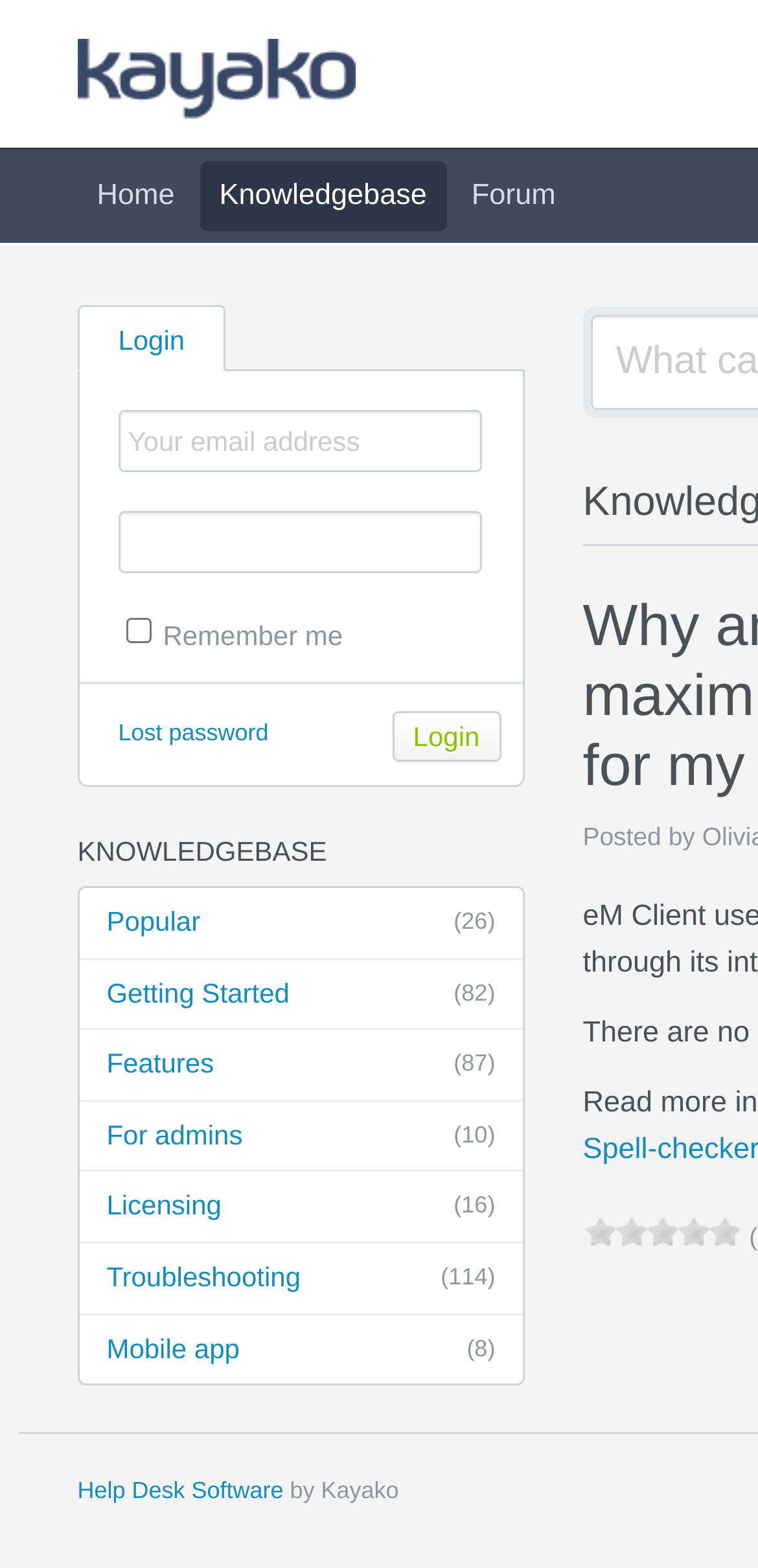Determine the bounding box coordinates of the clickable region to follow the instruction: "Go to the Knowledgebase".

[0.264, 0.103, 0.589, 0.147]